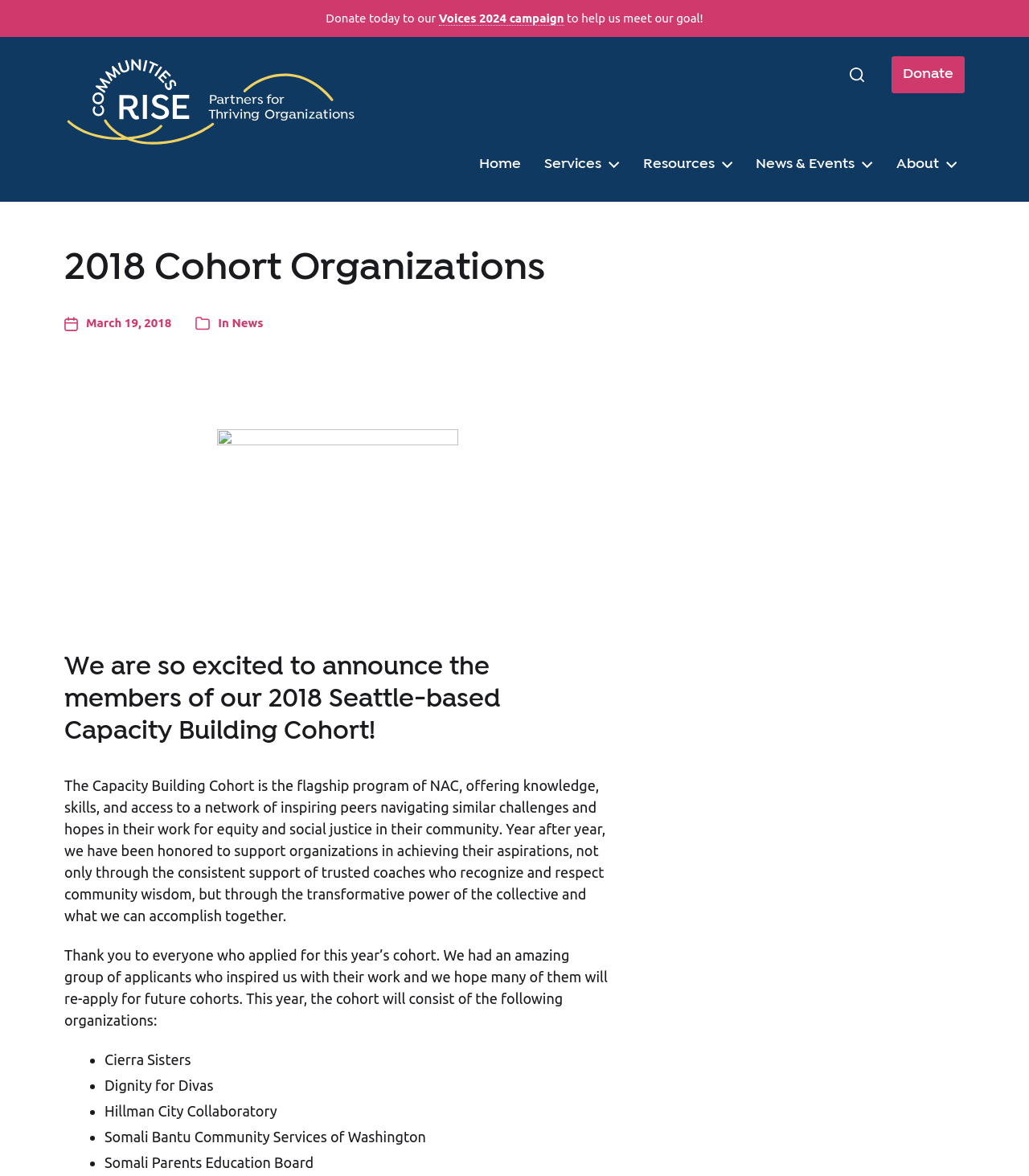Find and provide the bounding box coordinates for the UI element described with: "Resources".

[0.617, 0.125, 0.72, 0.155]